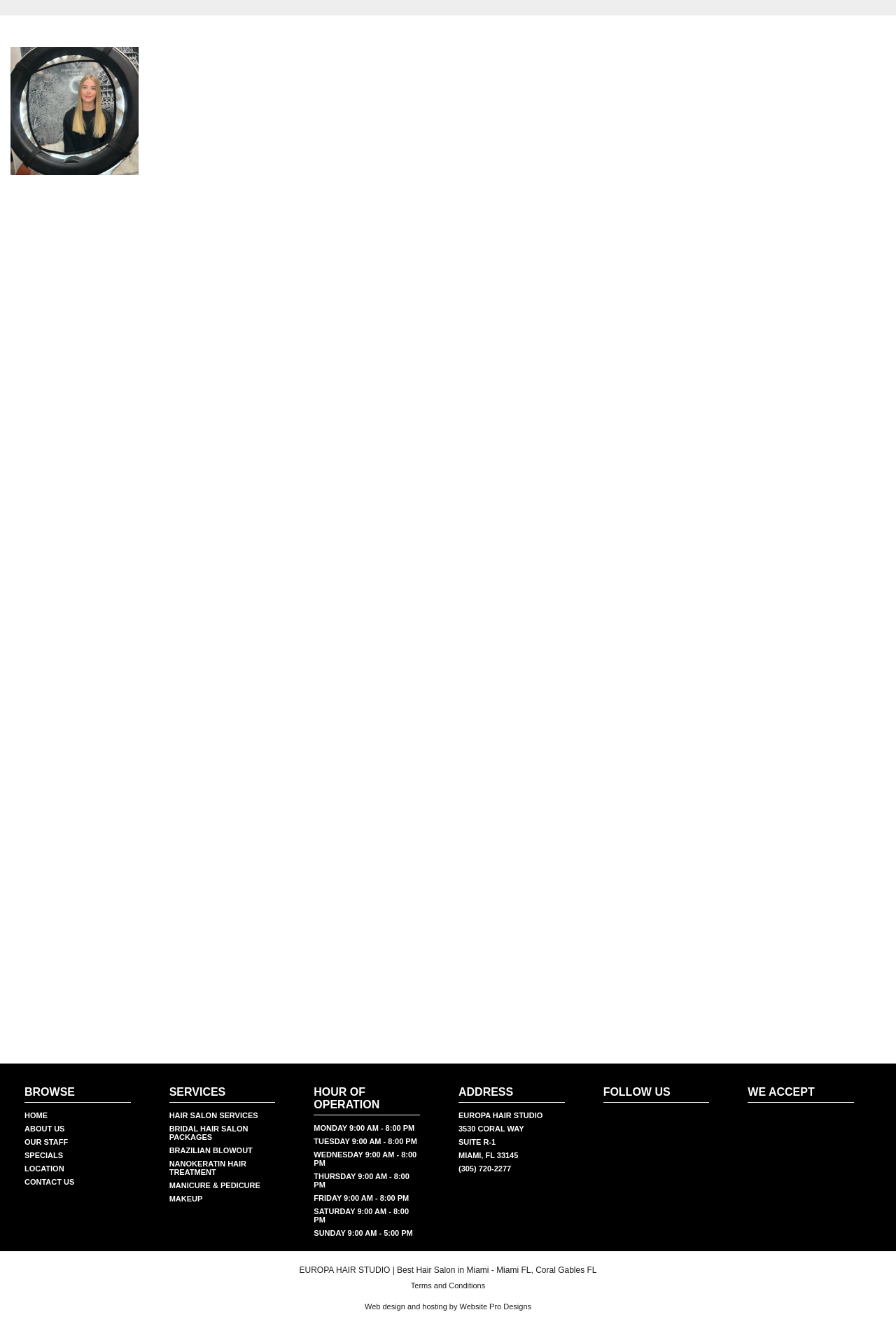What are the hours of operation on Monday?
Using the screenshot, give a one-word or short phrase answer.

9:00 AM - 8:00 PM